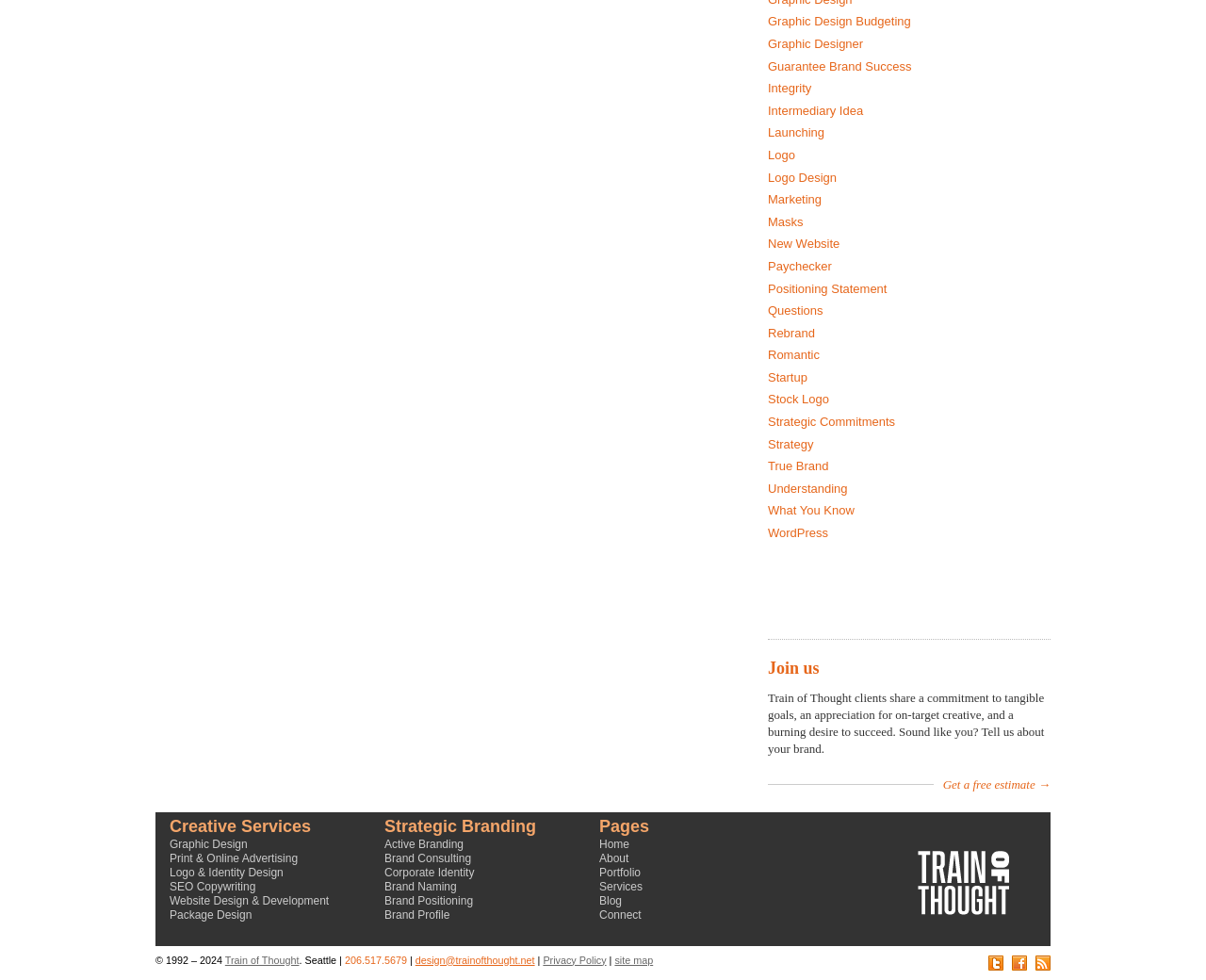Respond to the following question with a brief word or phrase:
How many social media links are there?

3